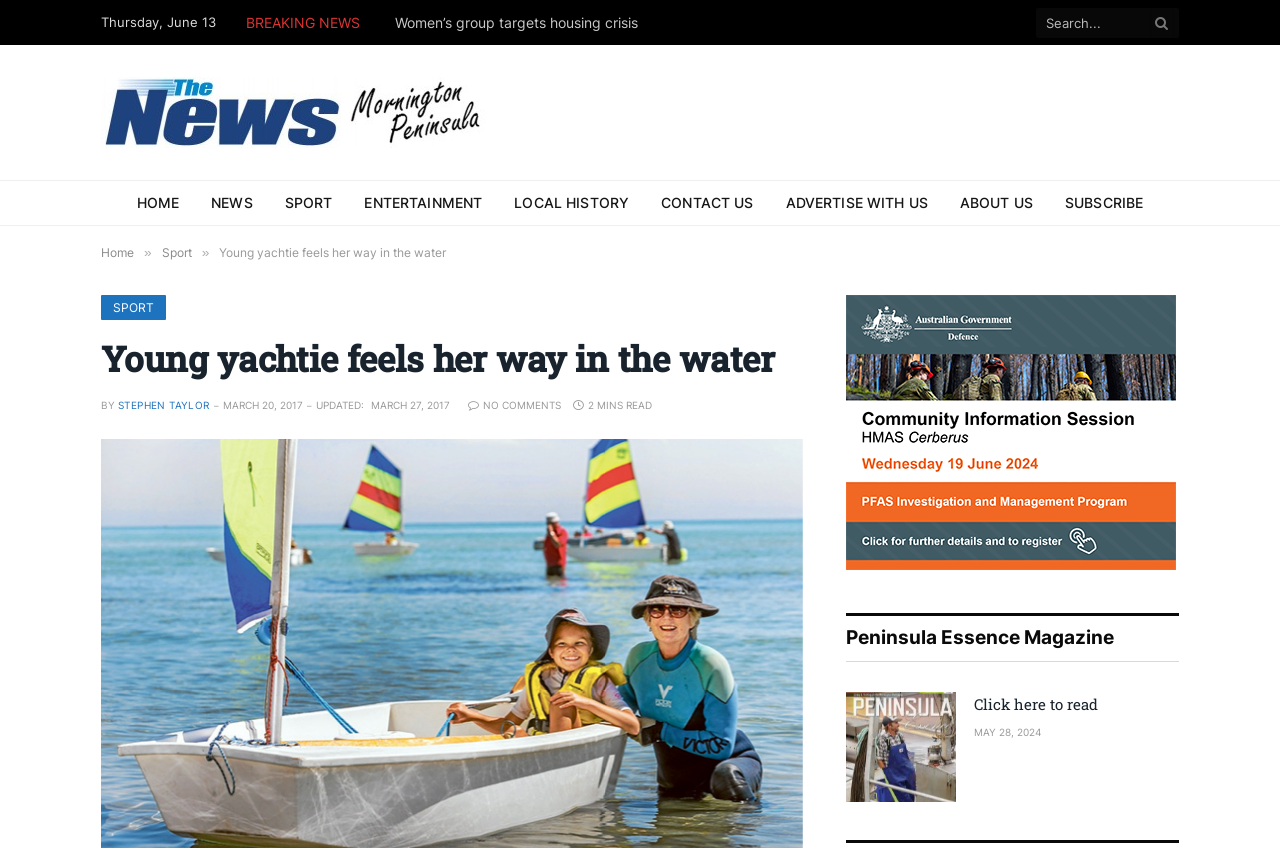Please answer the following question using a single word or phrase: 
What is the date of the article?

March 20, 2017